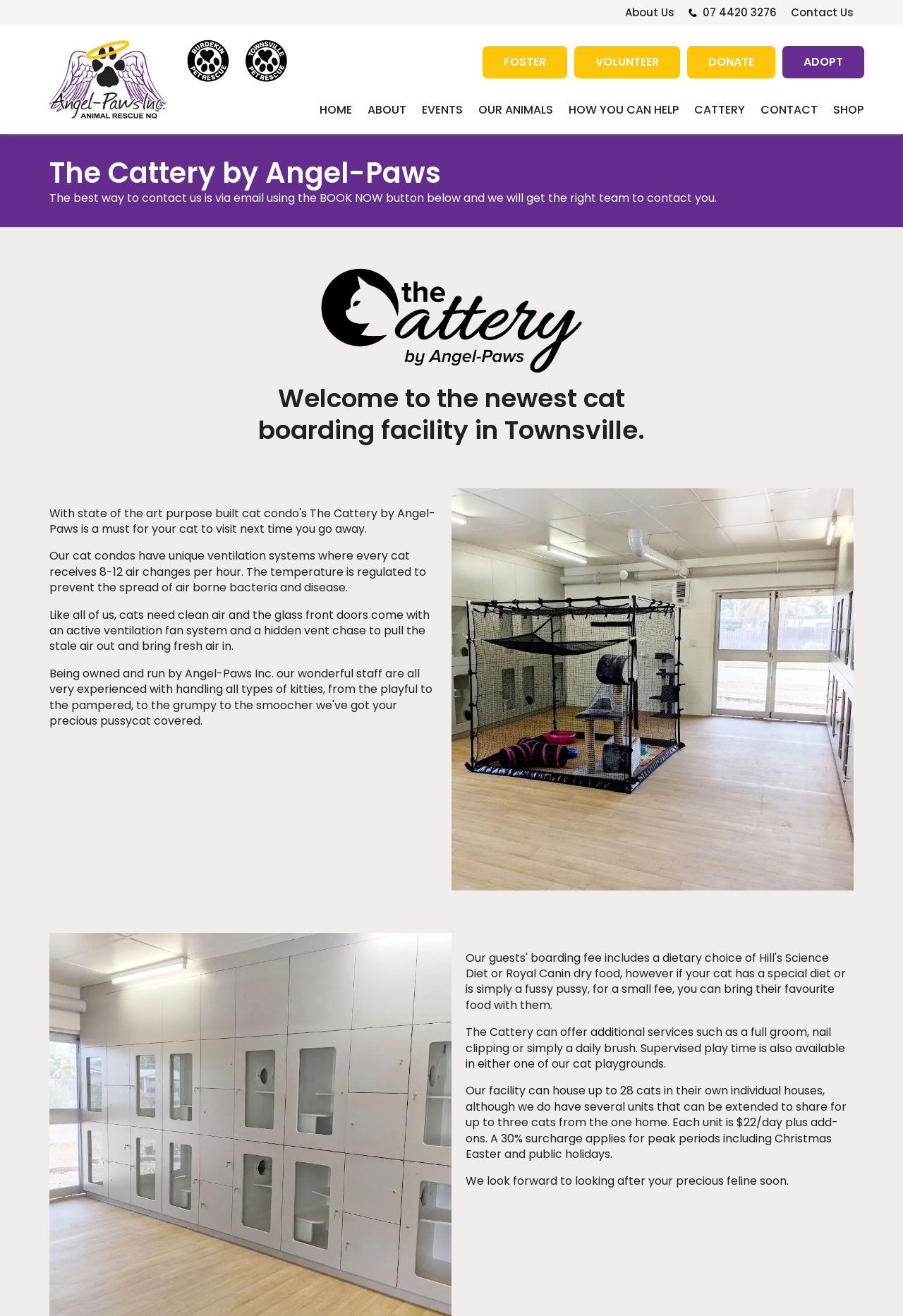Locate the headline of the webpage and generate its content.

The Cattery by Angel-Paws